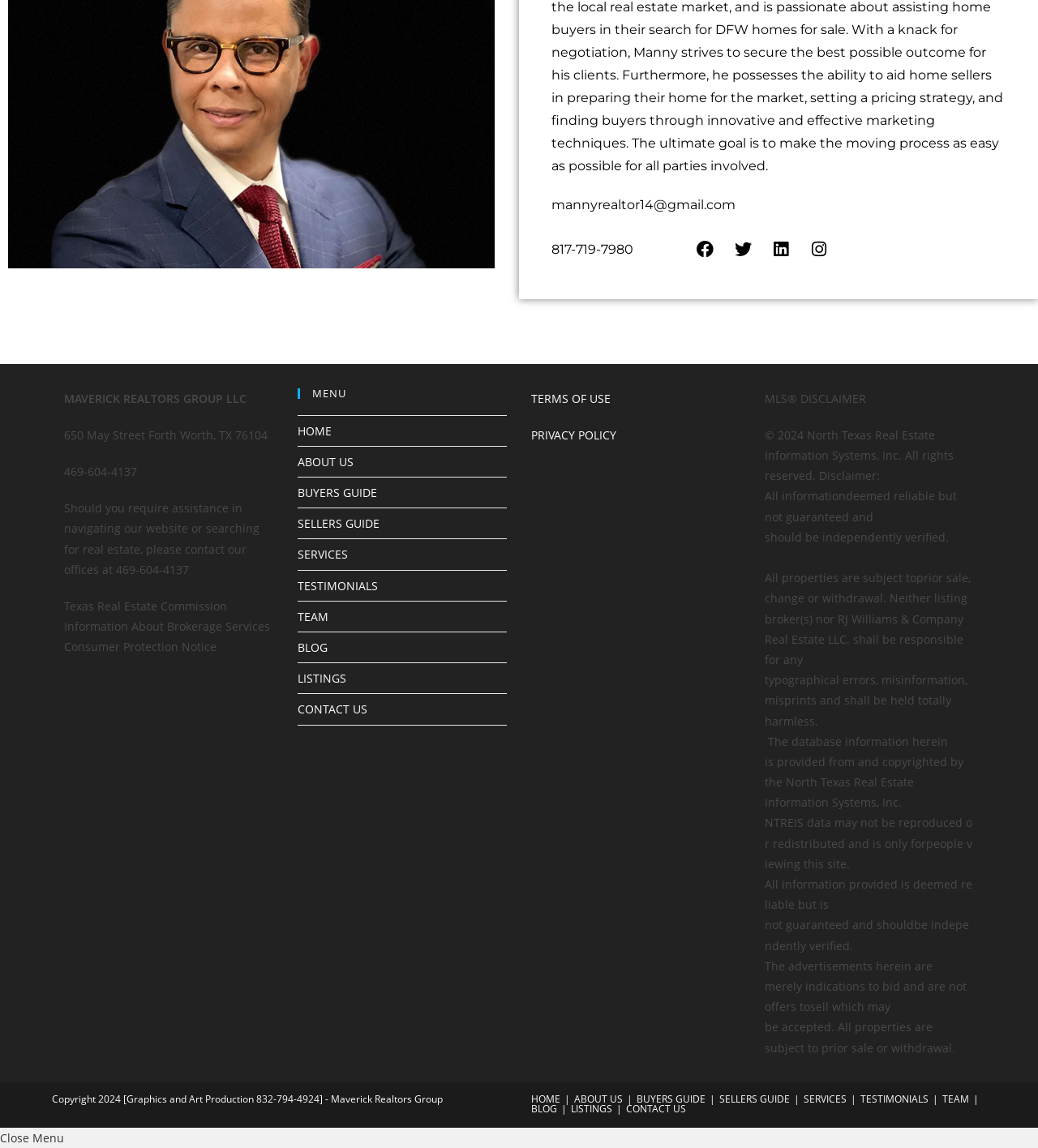Please provide a detailed answer to the question below based on the screenshot: 
How many menu items are there?

I counted the number of link elements with menu item text, such as 'HOME', 'ABOUT US', 'BUYERS GUIDE', etc., and found that there are 10 menu items.